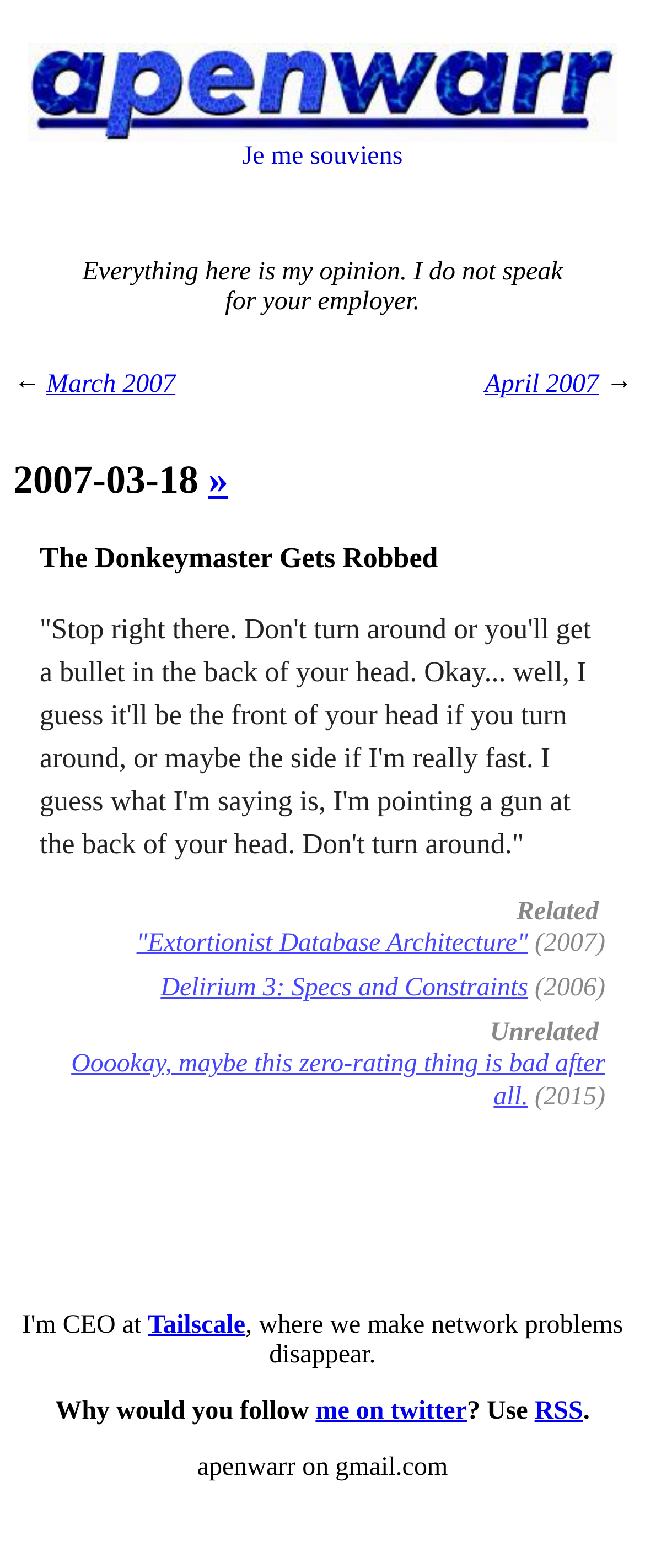Respond with a single word or phrase to the following question:
What is the purpose of the link 'RSS'?

To subscribe to the blog